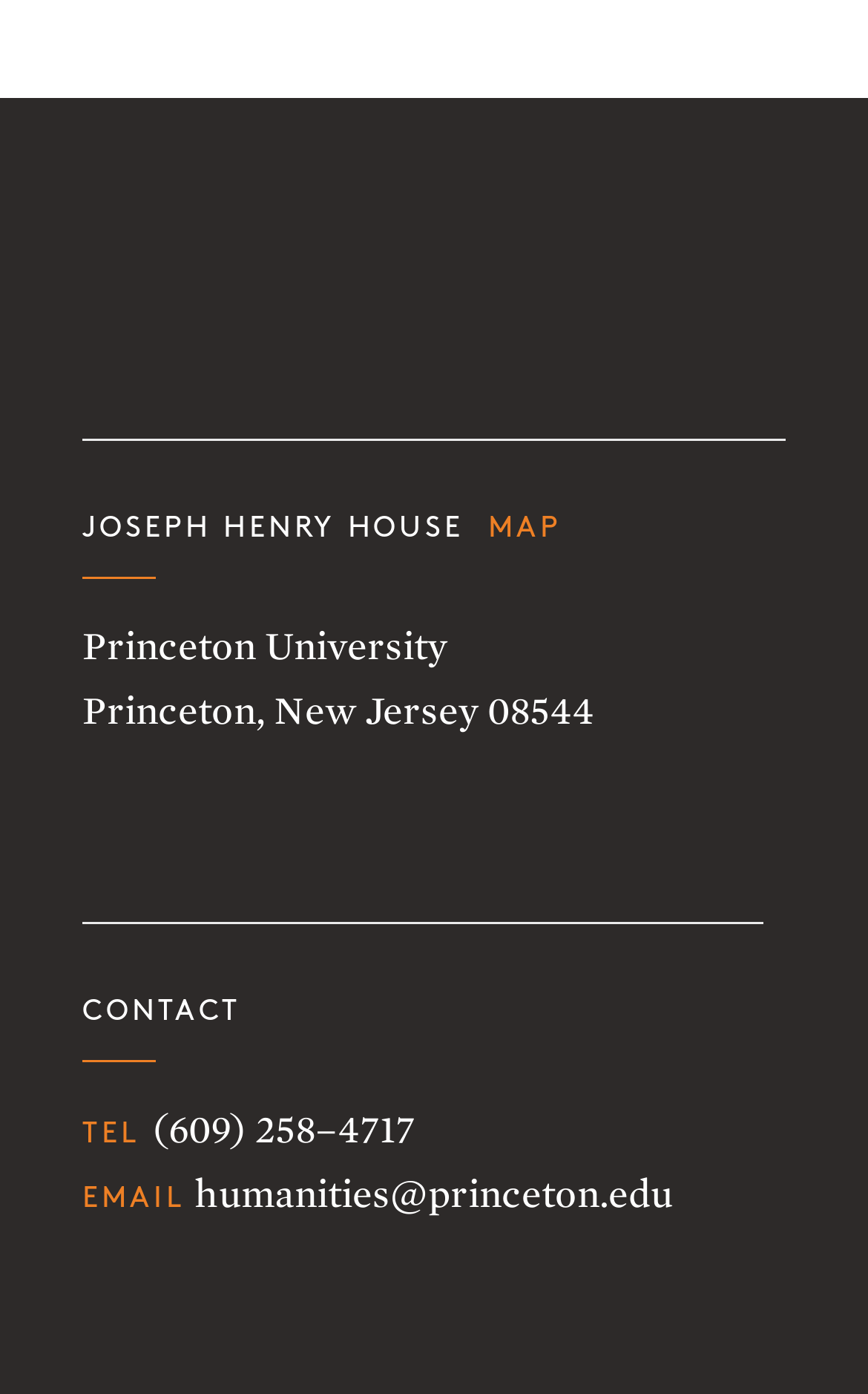What is the university's email address?
Refer to the image and respond with a one-word or short-phrase answer.

humanities@princeton.edu